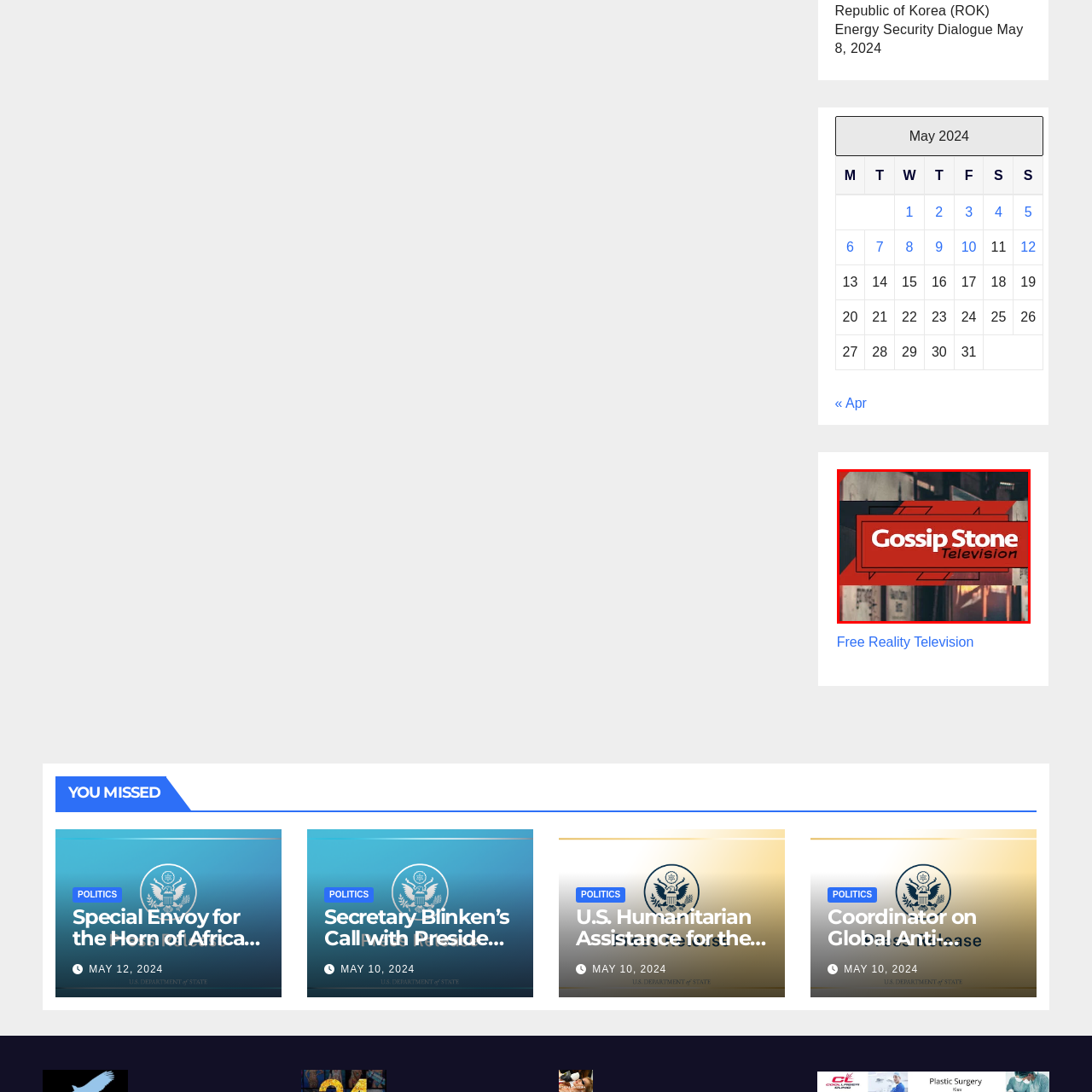Pay attention to the red boxed area, What type of shapes are used in the logo design? Provide a one-word or short phrase response.

geometric